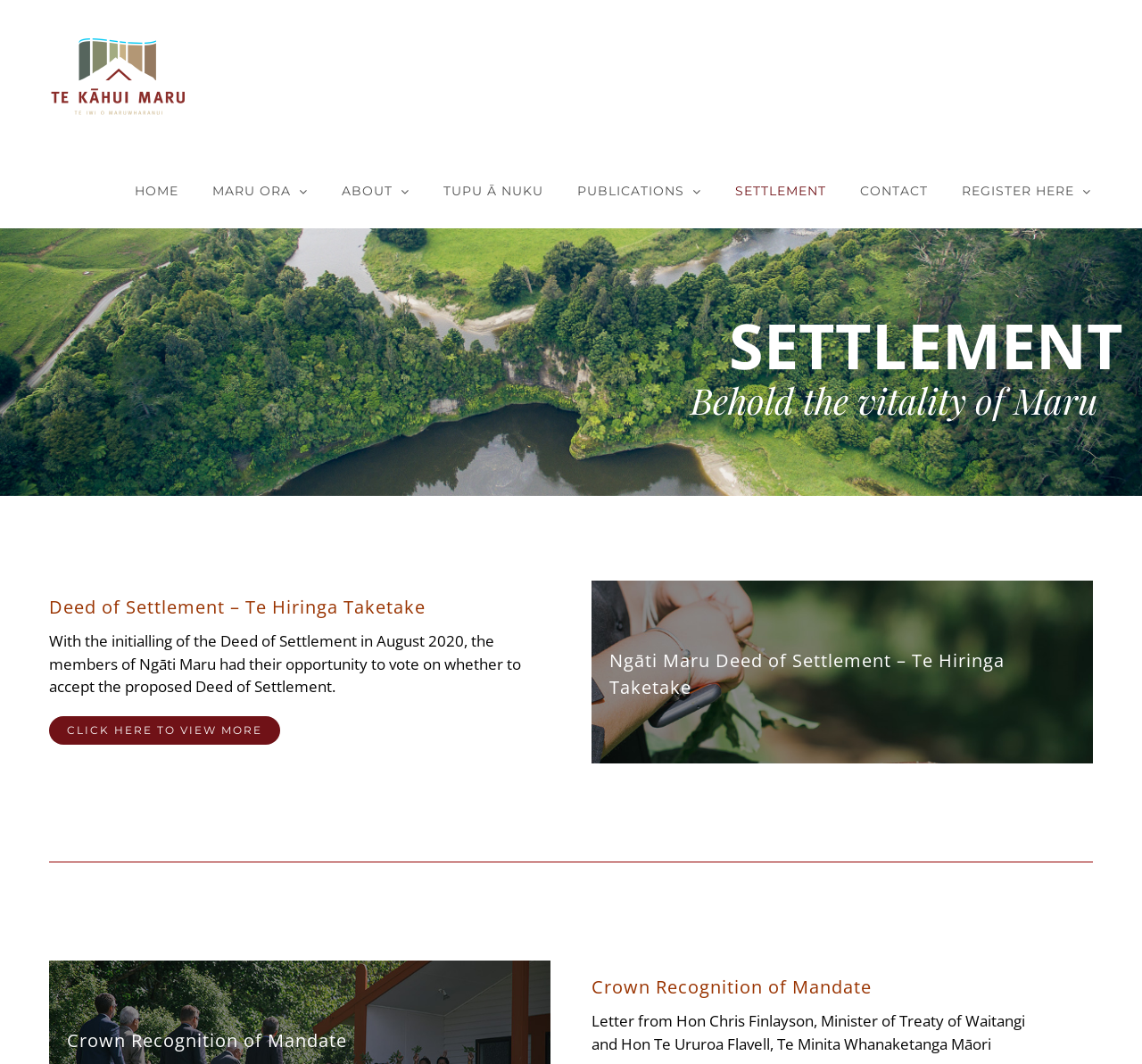Determine the bounding box coordinates of the clickable element necessary to fulfill the instruction: "Go to HOME page". Provide the coordinates as four float numbers within the 0 to 1 range, i.e., [left, top, right, bottom].

[0.118, 0.144, 0.156, 0.215]